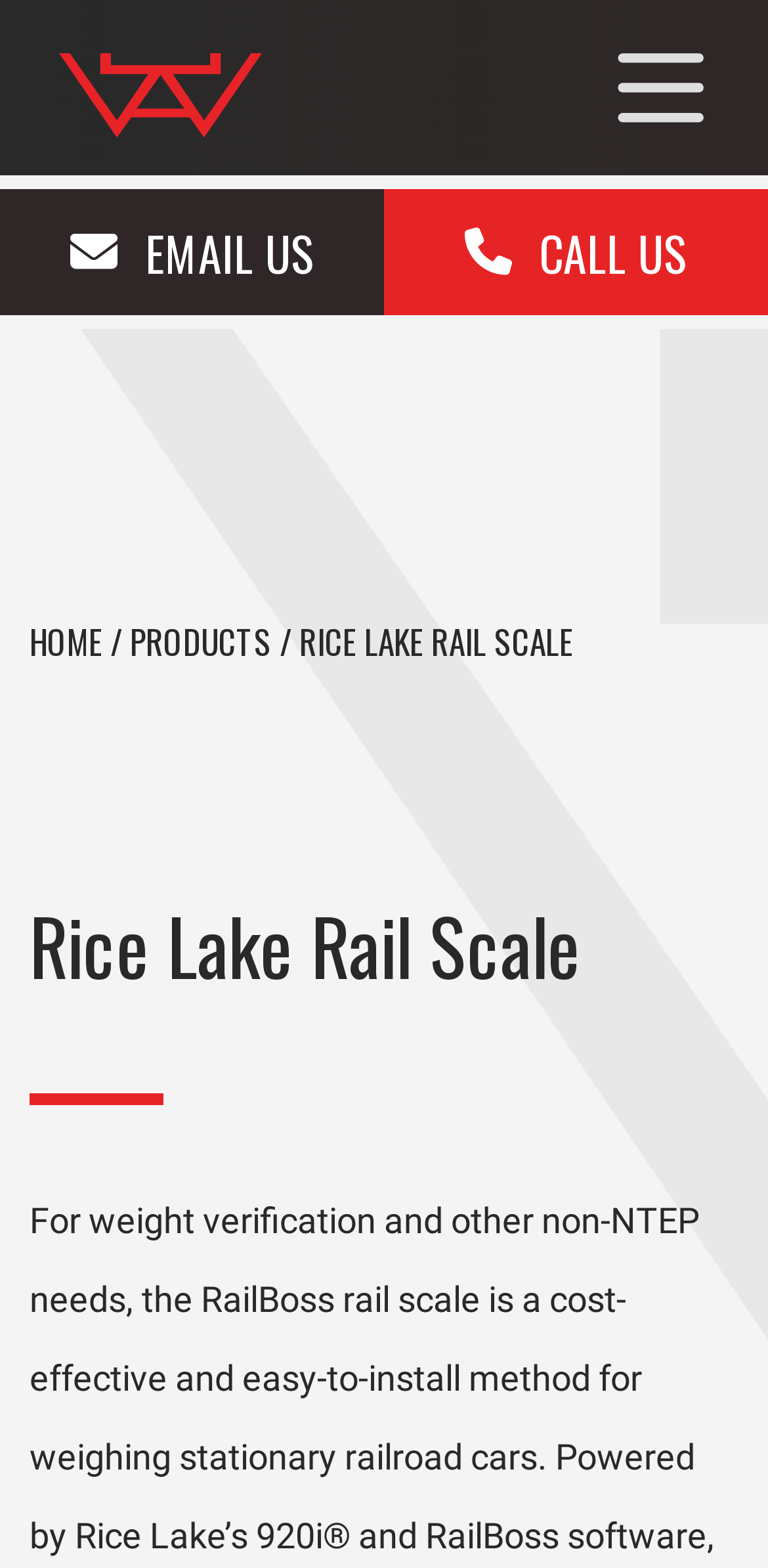Use one word or a short phrase to answer the question provided: 
What is the contact method?

EMAIL US, CALL US